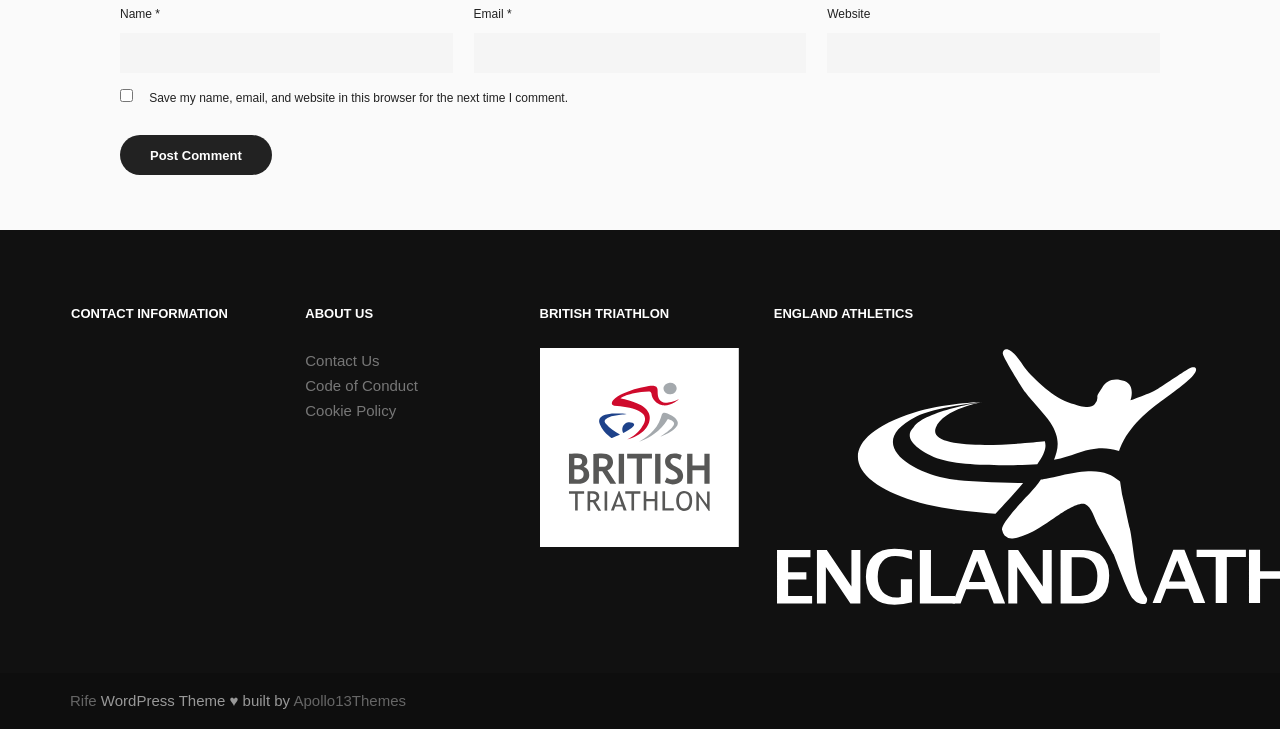Find the bounding box coordinates of the clickable area that will achieve the following instruction: "Click the Post Comment button".

[0.094, 0.185, 0.212, 0.24]